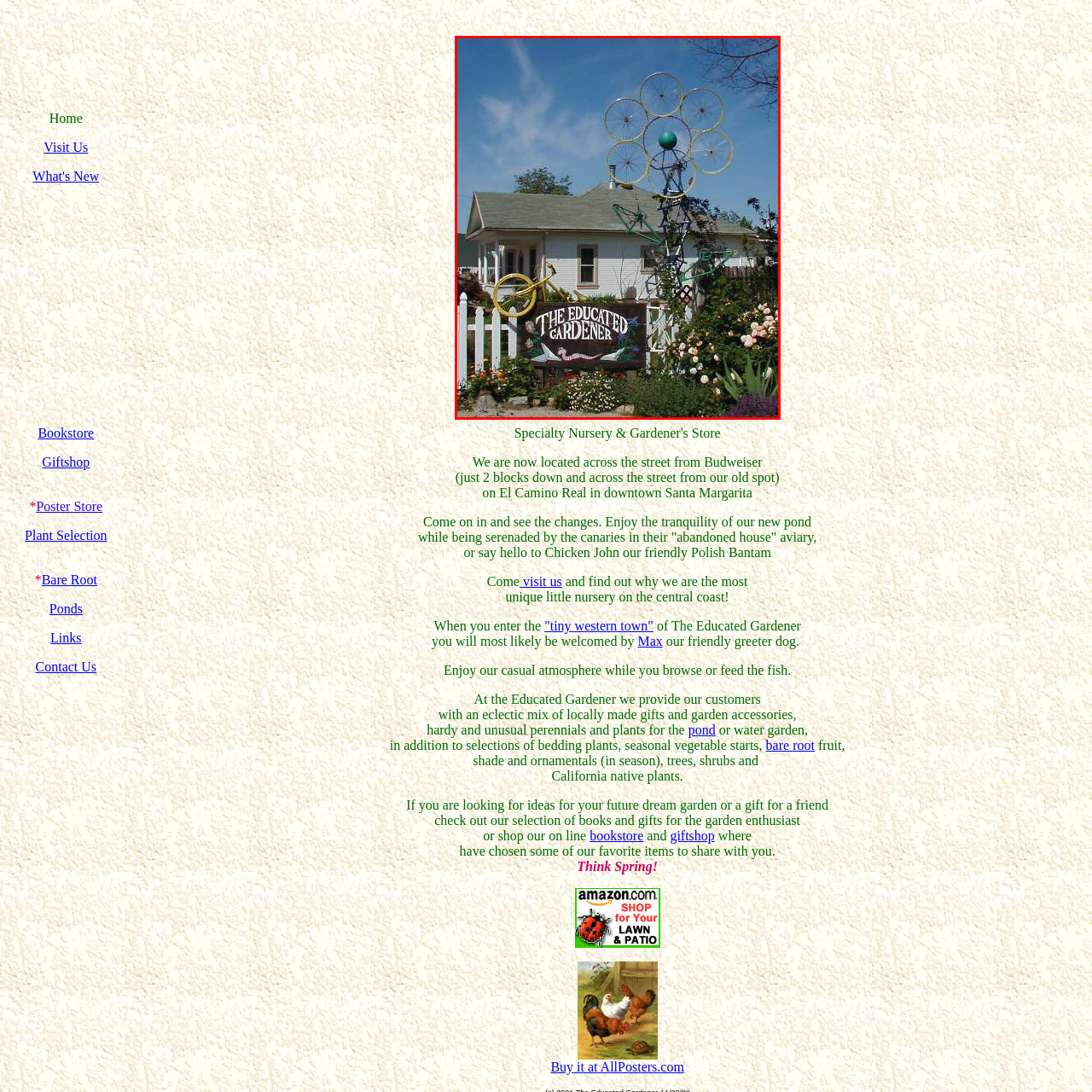Refer to the image marked by the red boundary and provide a single word or phrase in response to the question:
What is the color of the house behind the entrance?

White